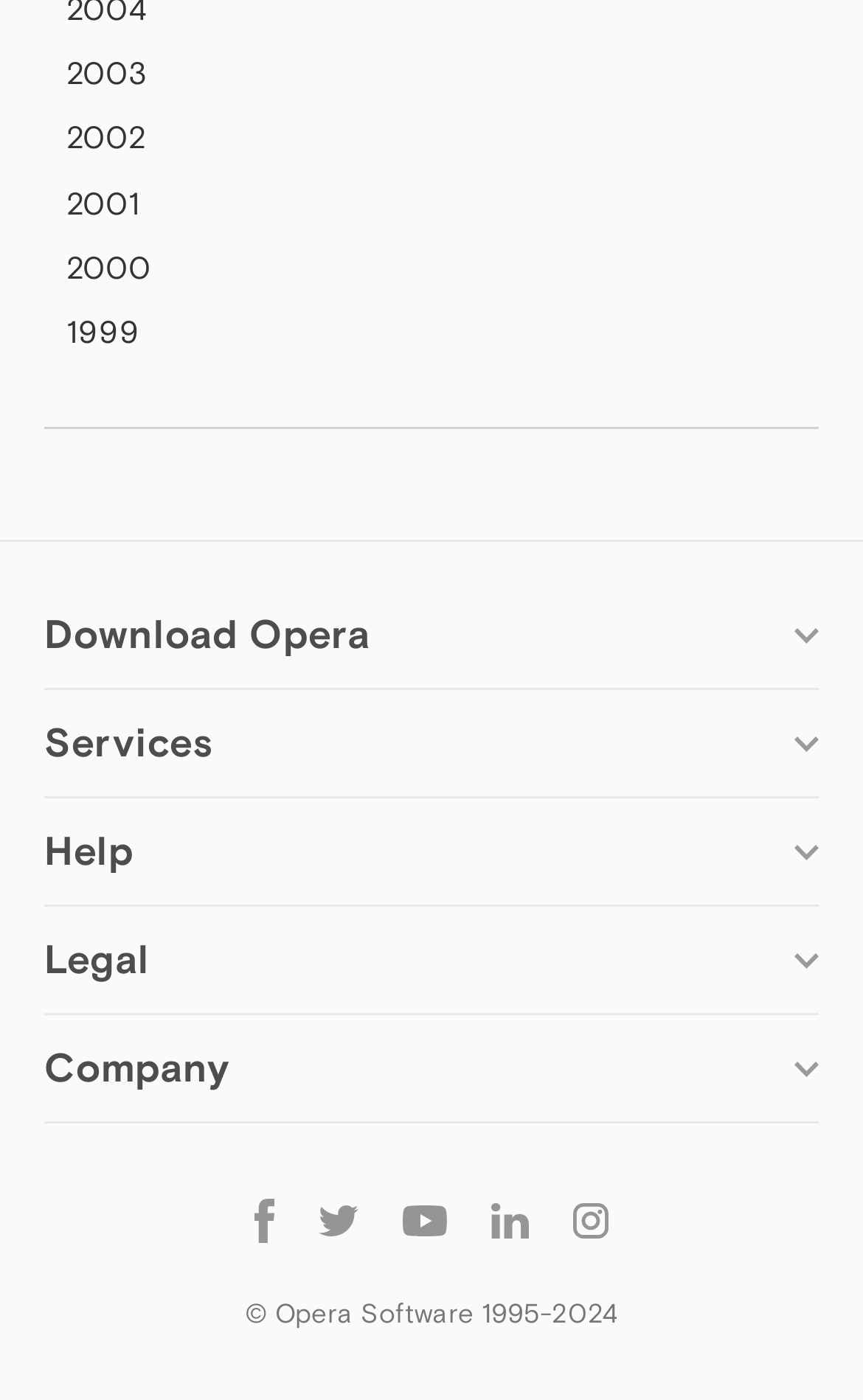Can you specify the bounding box coordinates for the region that should be clicked to fulfill this instruction: "Discover CBD and blood pressure".

None